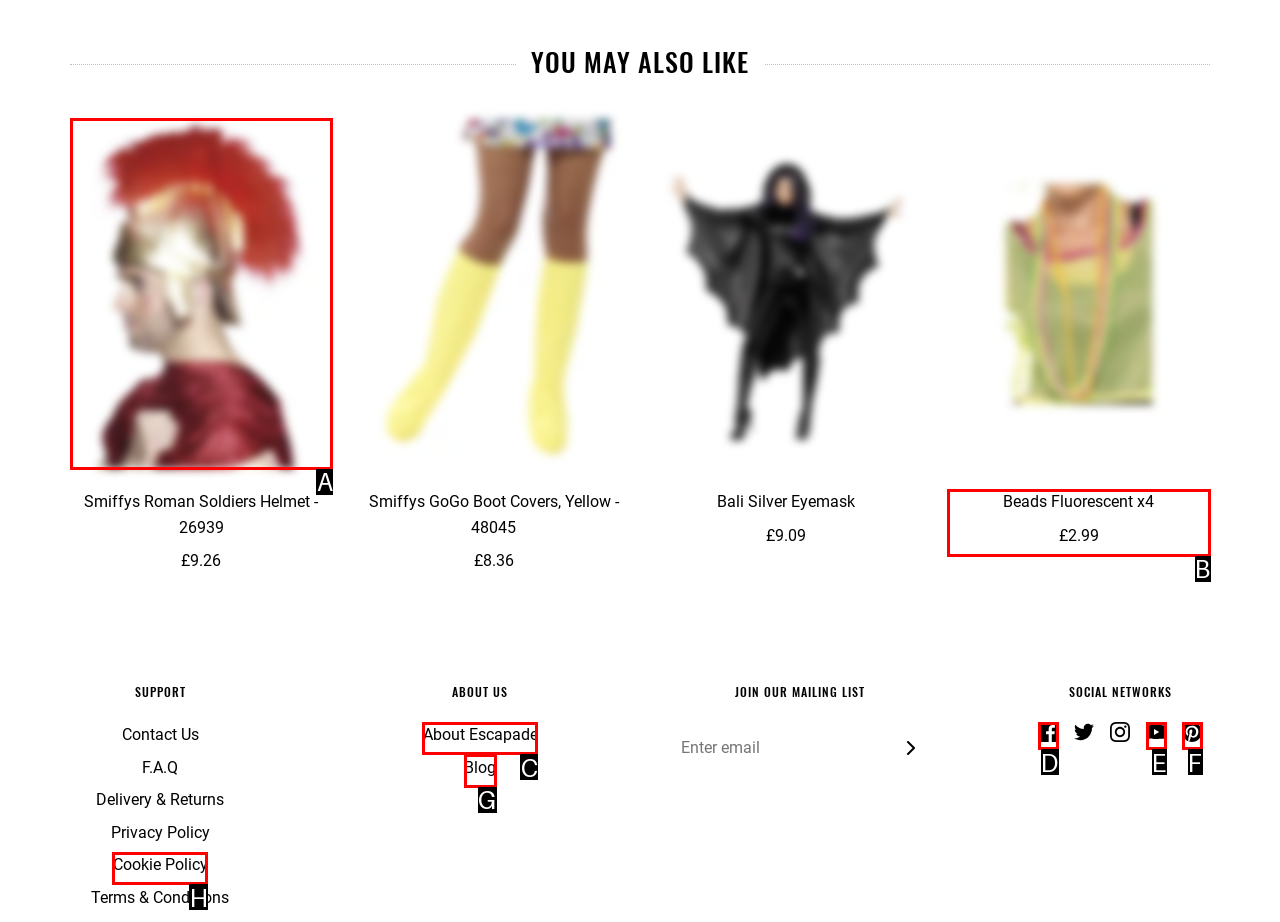Indicate the HTML element to be clicked to accomplish this task: Click on the 'Smiffys Roman Soldiers Helmet - 26939' link Respond using the letter of the correct option.

A